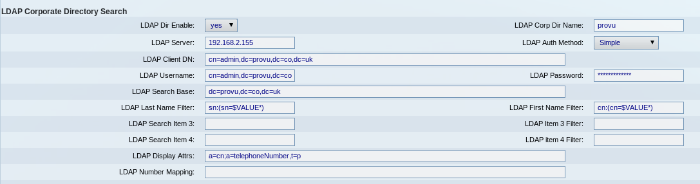Describe the scene depicted in the image with great detail.

The image displays a screenshot of a configuration interface for LDAP (Lightweight Directory Access Protocol) Corporate Directory Search settings. Key fields such as "LDAP Server," "LDAP Client DN," and "LDAP Username" are visible, indicating the necessary parameters for connecting to an LDAP server. The configuration suggests that LDAP Directory is enabled, showcasing settings for filtering by last names and first names, specific search items, and display attributes. This interface is crucial for users setting up centralized address book features on Cisco Small Business Phones, demonstrating the technical aspects of integrating LDAP with telecom systems effectively.